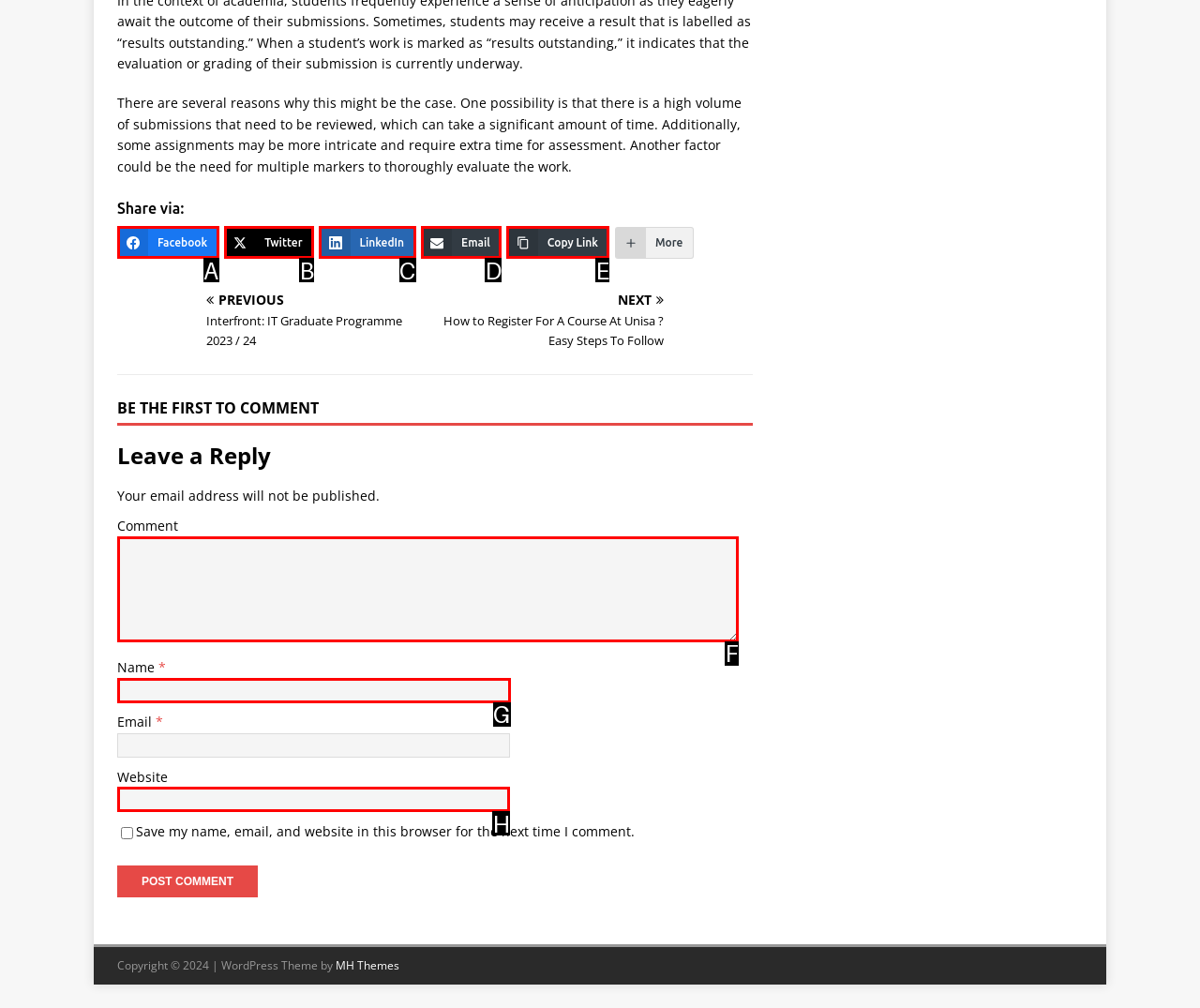Determine the appropriate lettered choice for the task: Log in to the system. Reply with the correct letter.

None